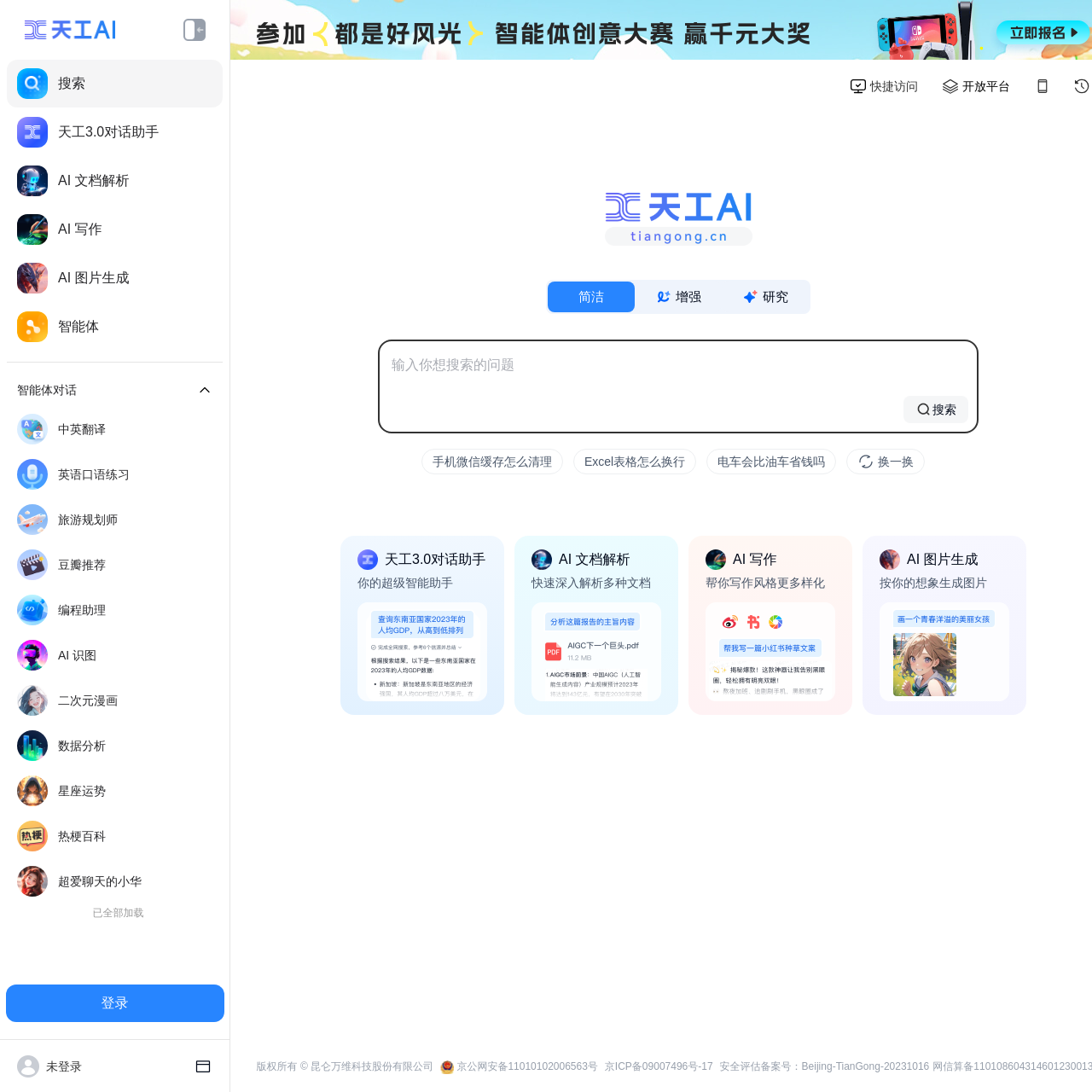Given the webpage screenshot and the description, determine the bounding box coordinates (top-left x, top-left y, bottom-right x, bottom-right y) that define the location of the UI element matching this description: AI 文档解析

[0.006, 0.144, 0.204, 0.188]